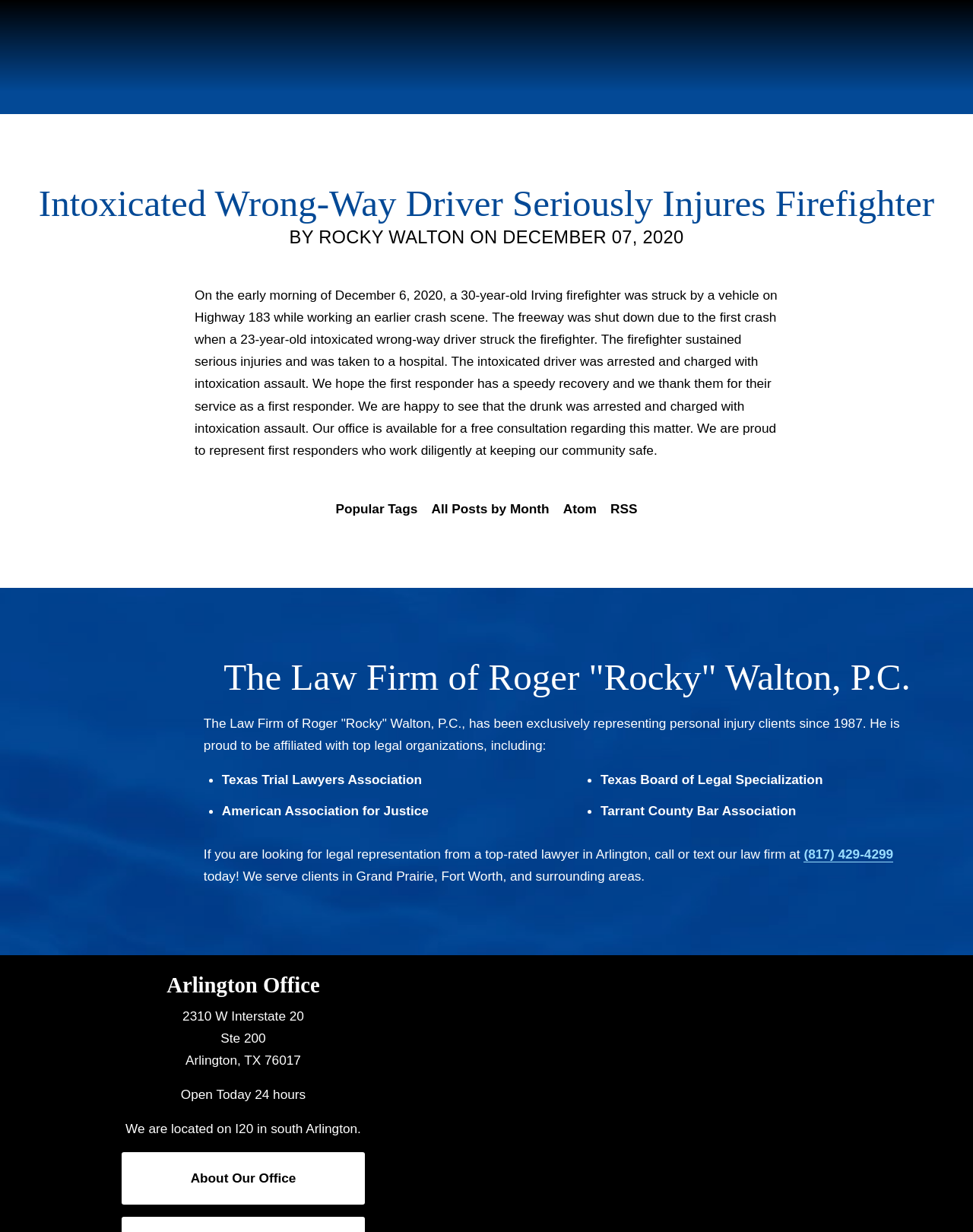Please locate the UI element described by "All Posts by Month" and provide its bounding box coordinates.

[0.436, 0.407, 0.572, 0.42]